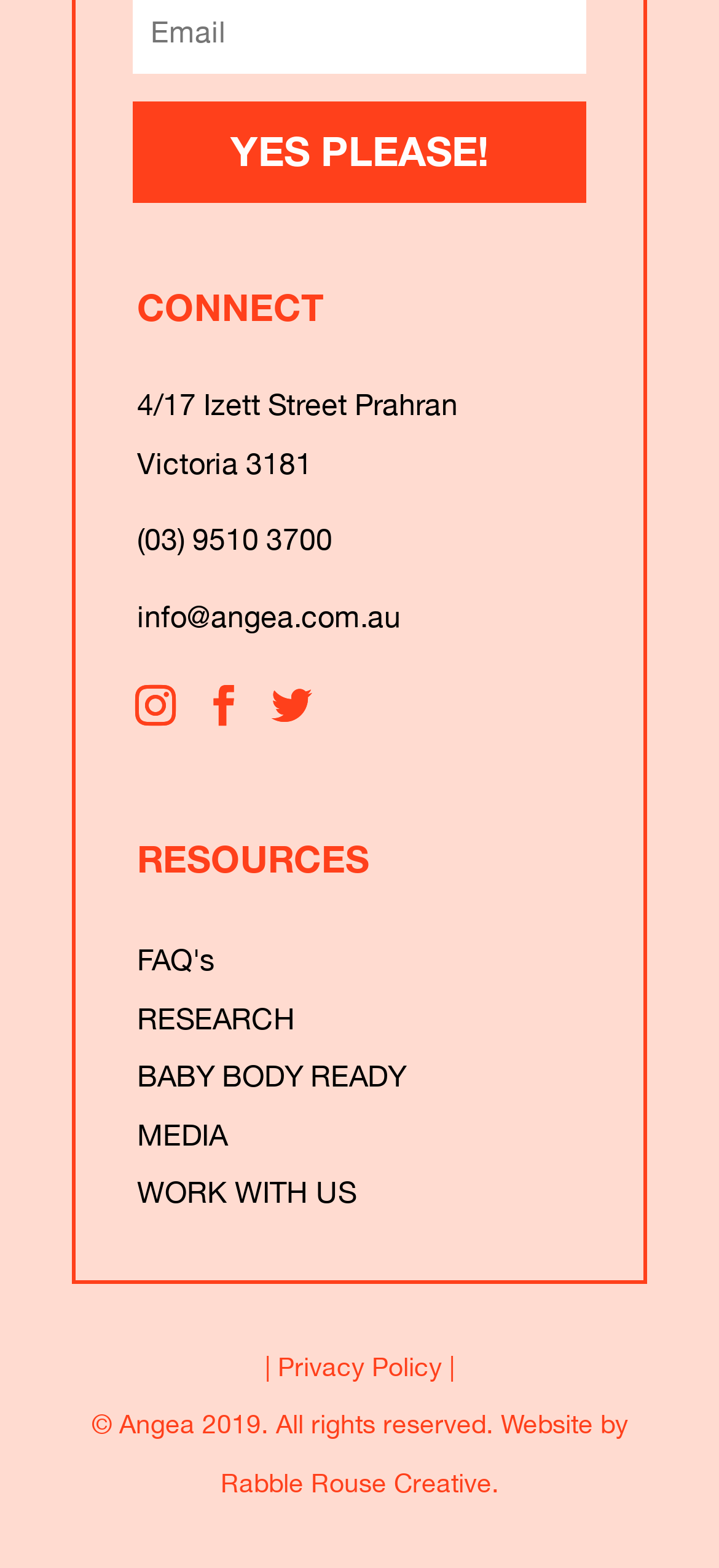Answer the question with a brief word or phrase:
What is the address of Angea?

4/17 Izett Street Prahran, Victoria 3181